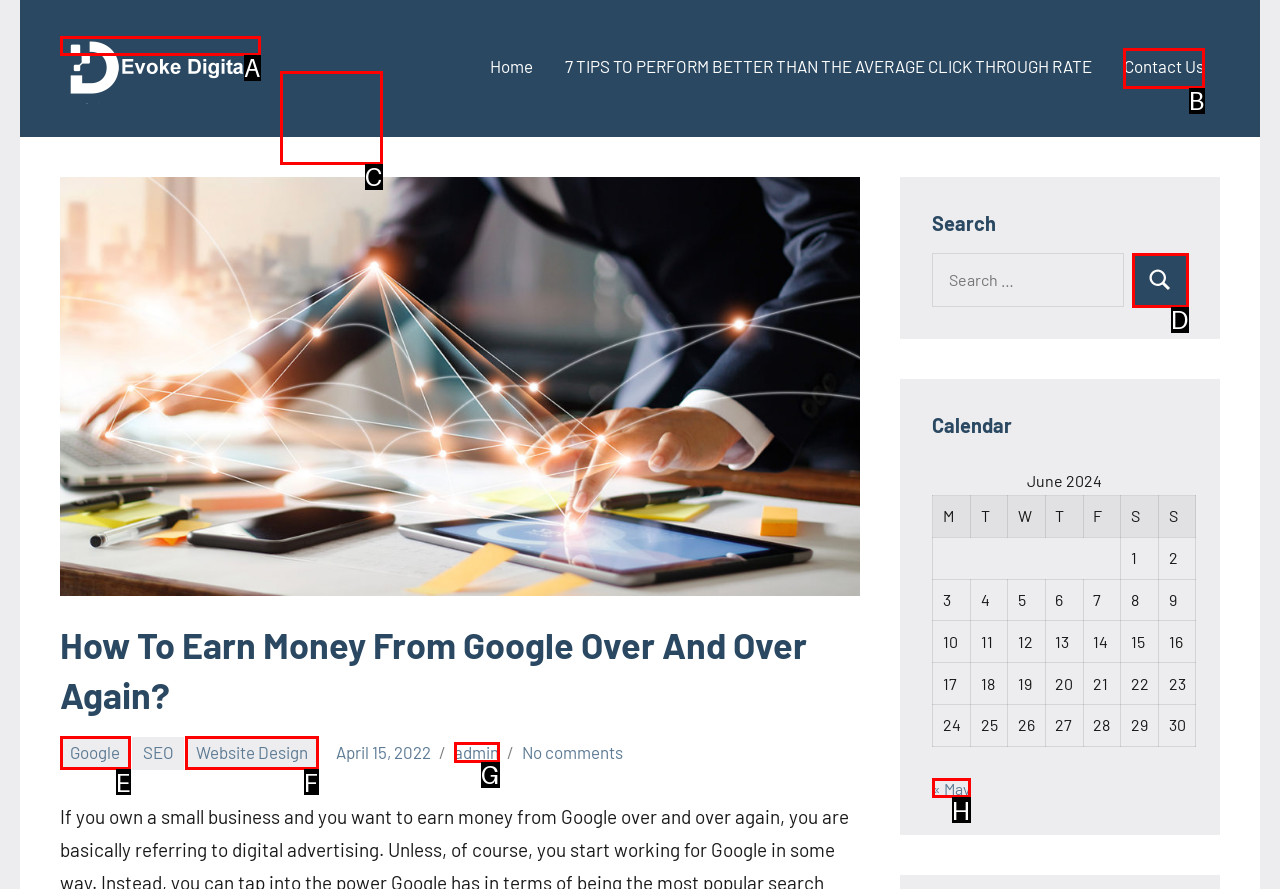Select the appropriate HTML element to click on to finish the task: Go to the 'Contact Us' page.
Answer with the letter corresponding to the selected option.

B